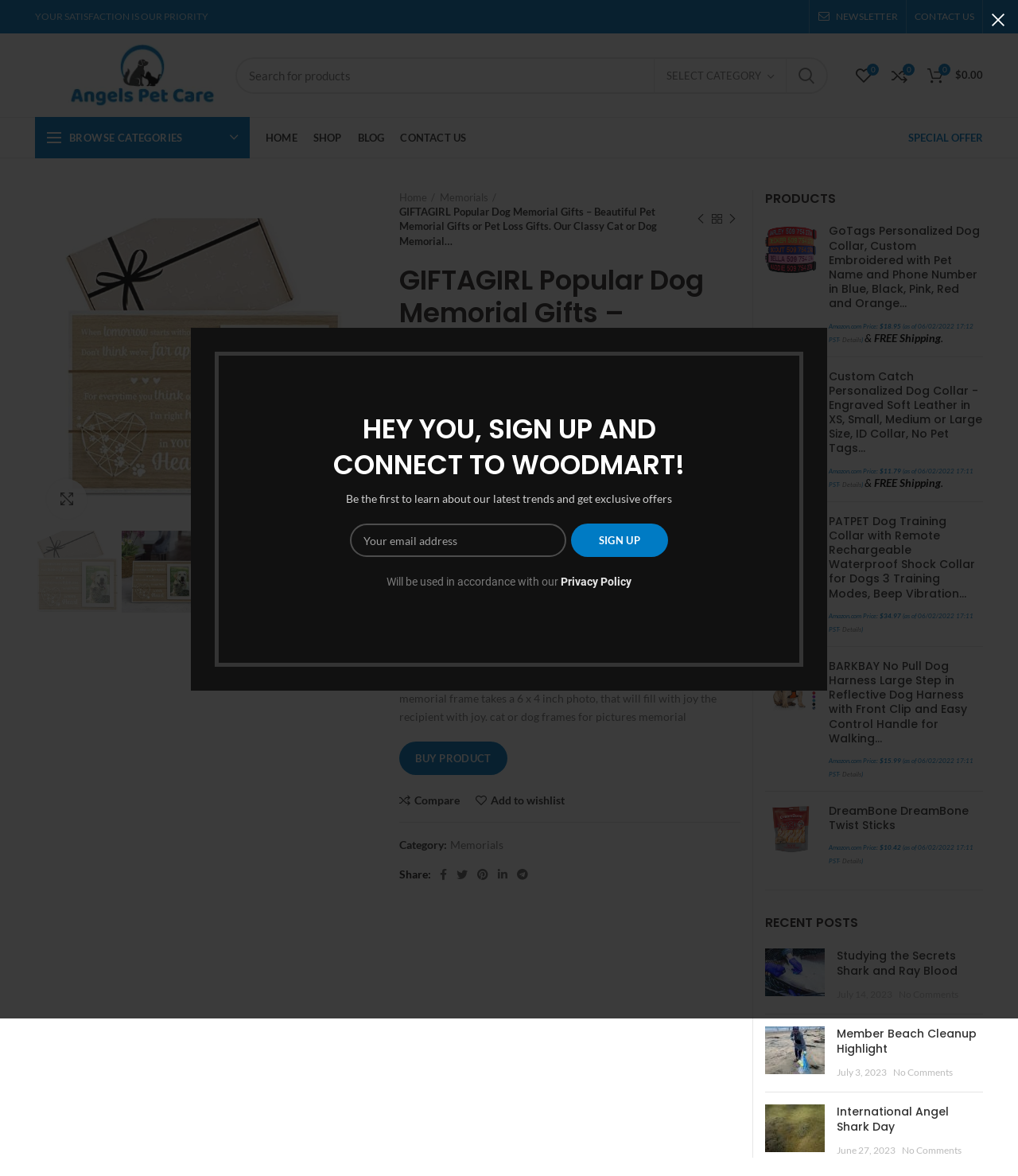Find and generate the main title of the webpage.

GIFTAGIRL Popular Dog Memorial Gifts – Beautiful Pet Memorial Gifts or Pet Loss Gifts. Our Classy Cat or Dog Memorial…